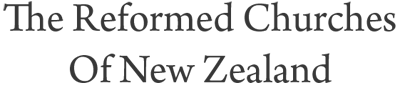Use a single word or phrase to answer the following:
Where does the organization focus its mission work?

Locally and internationally